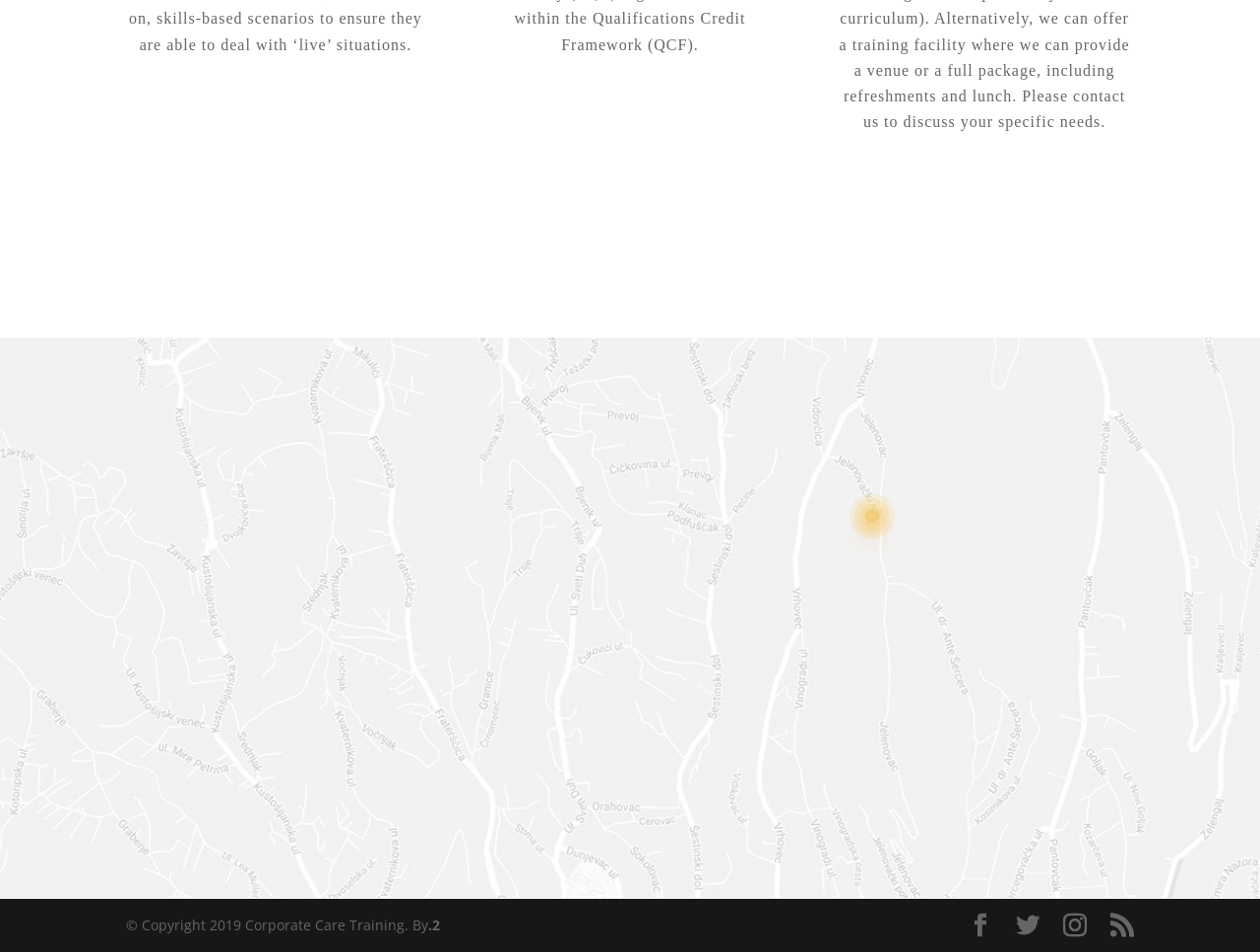Identify the bounding box coordinates for the UI element mentioned here: "name="et_pb_contact_name_0" placeholder="Name"". Provide the coordinates as four float values between 0 and 1, i.e., [left, top, right, bottom].

[0.147, 0.425, 0.481, 0.478]